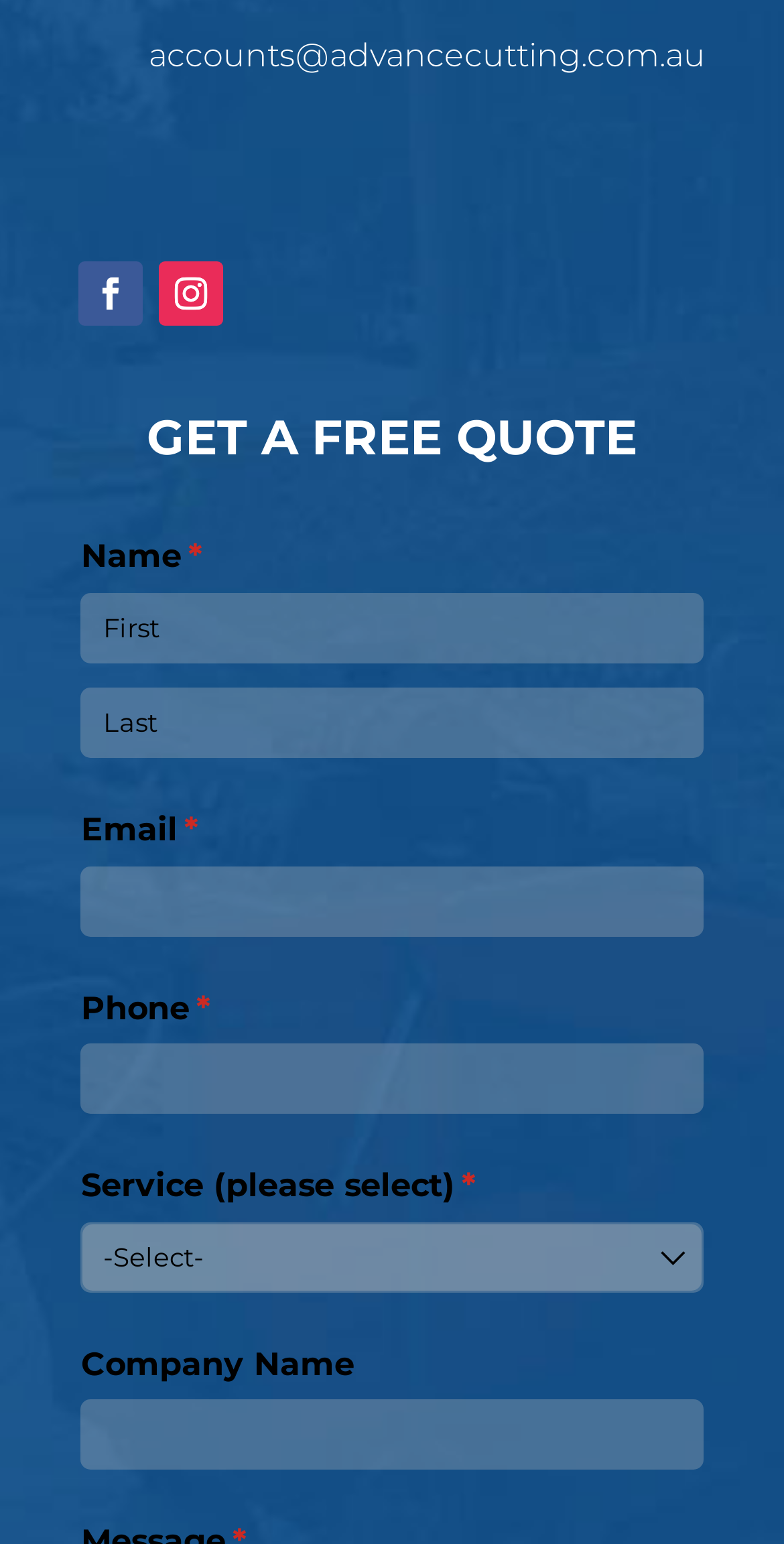What is the last input field for?
Provide an in-depth and detailed explanation in response to the question.

The last input field is for providing the company name, which is an optional field as it is not marked as required.